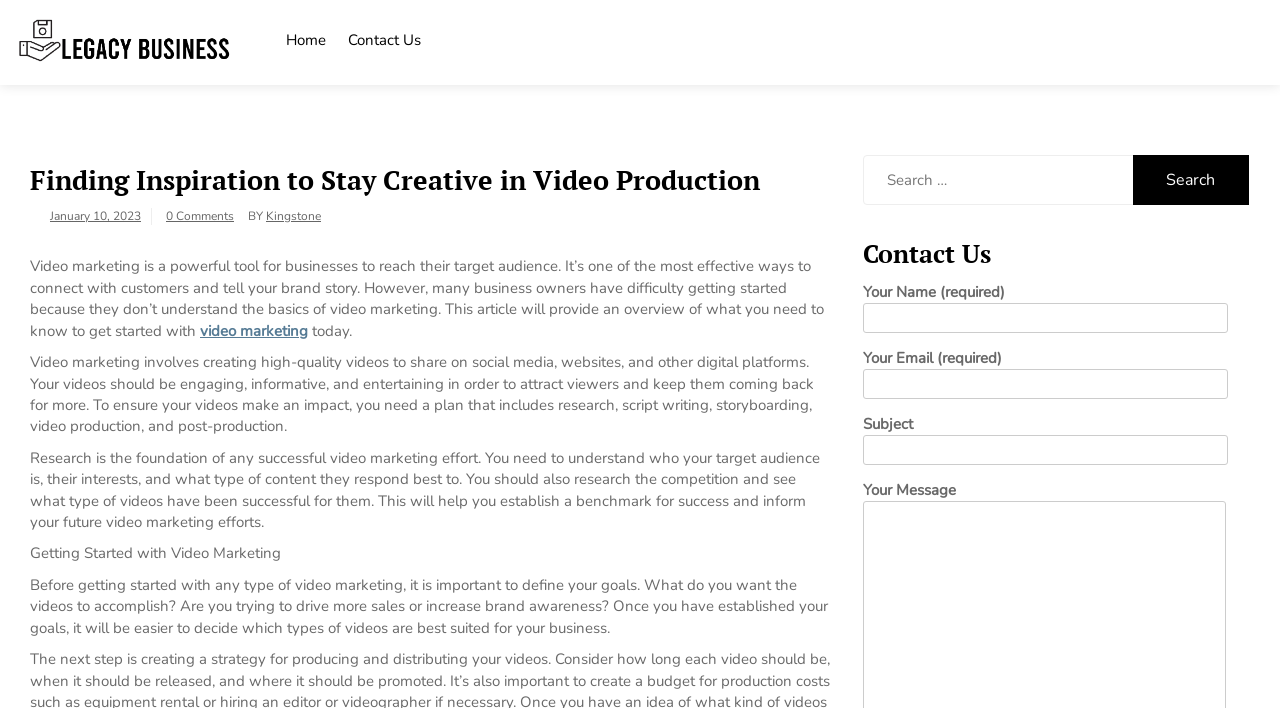Extract the bounding box of the UI element described as: "Home".

[0.215, 0.014, 0.263, 0.092]